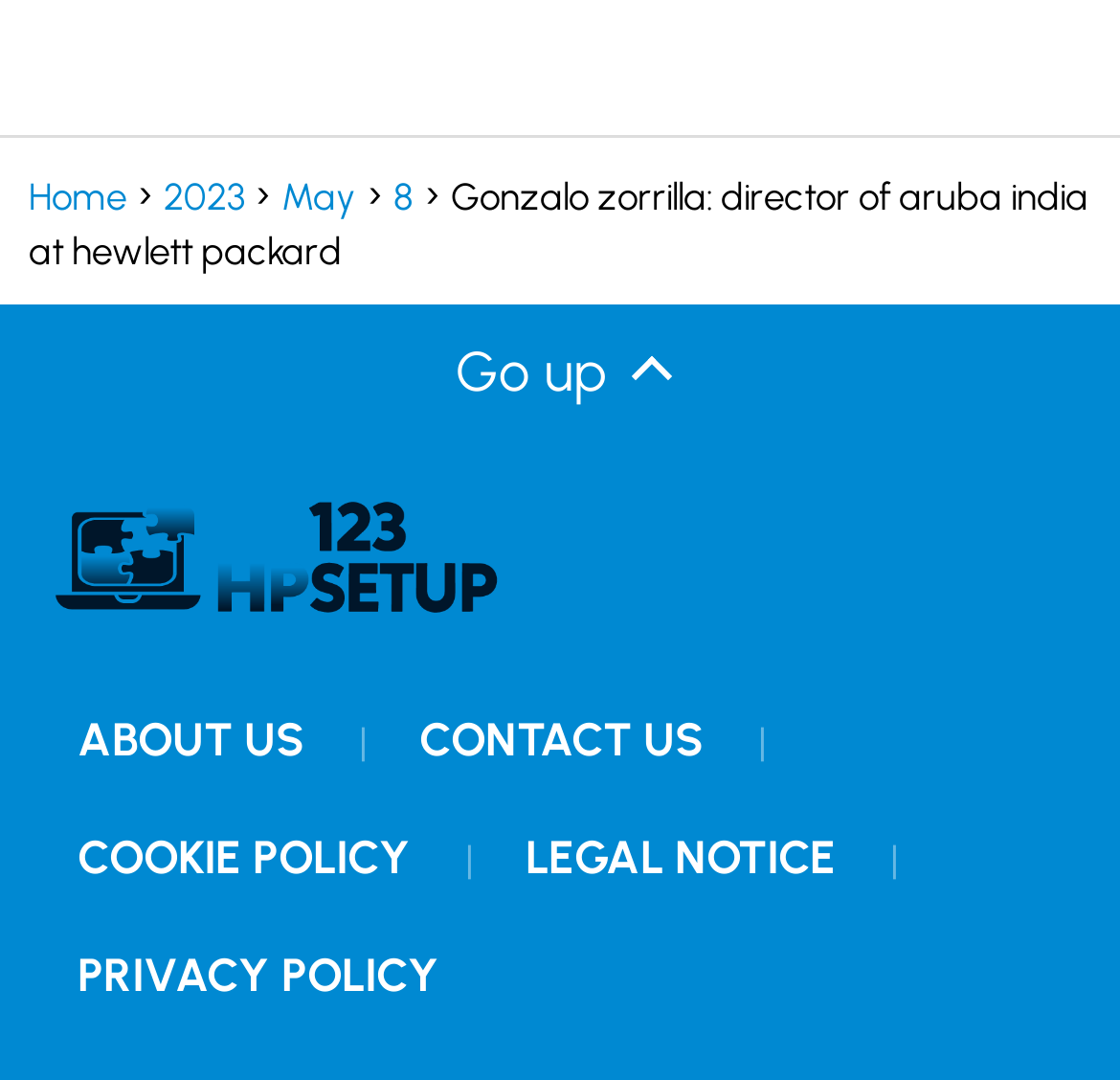Determine the bounding box coordinates for the clickable element required to fulfill the instruction: "view 123 HP Setup". Provide the coordinates as four float numbers between 0 and 1, i.e., [left, top, right, bottom].

[0.041, 0.443, 0.451, 0.587]